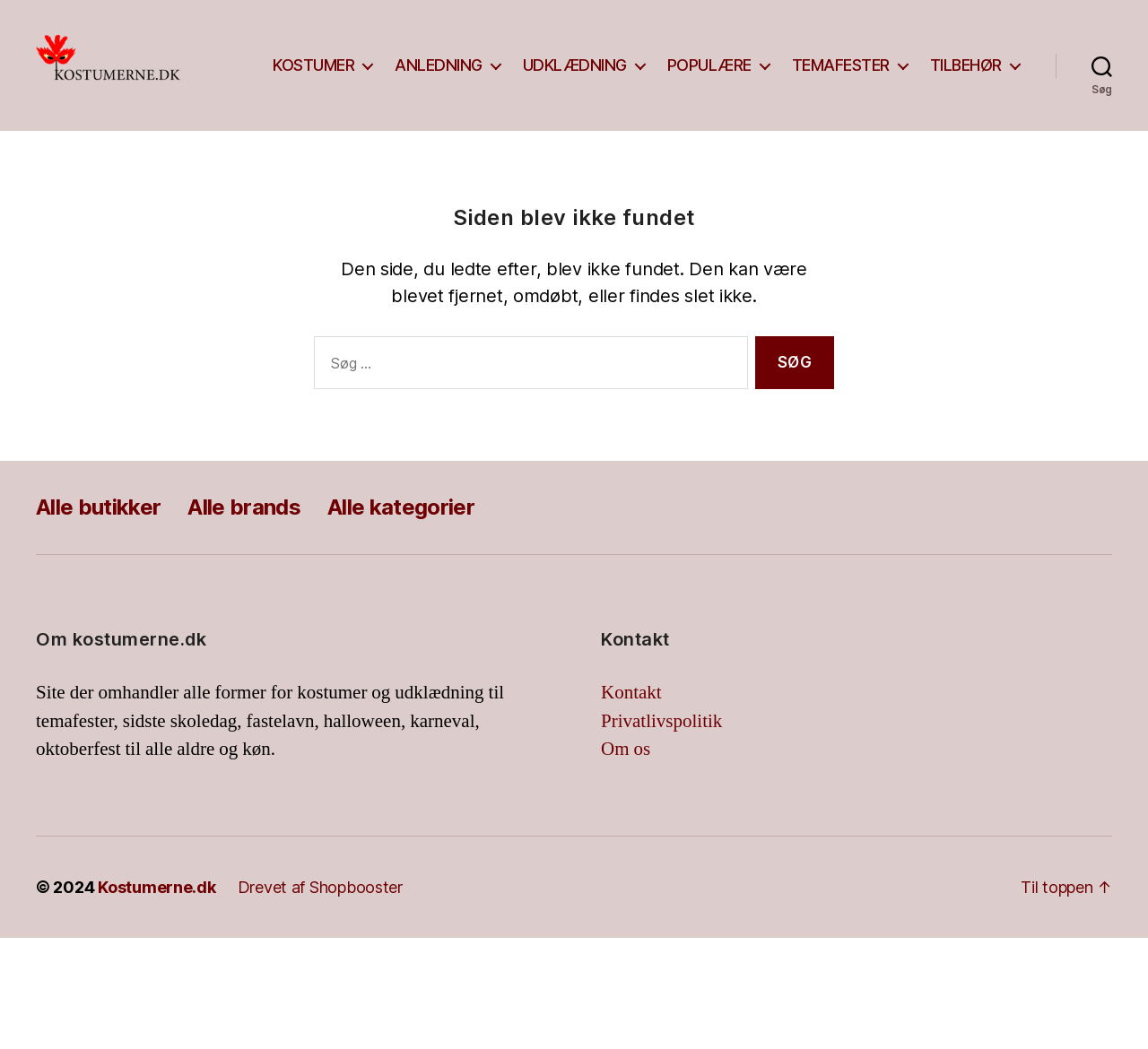Point out the bounding box coordinates of the section to click in order to follow this instruction: "Explore popular costumes".

[0.581, 0.053, 0.67, 0.072]